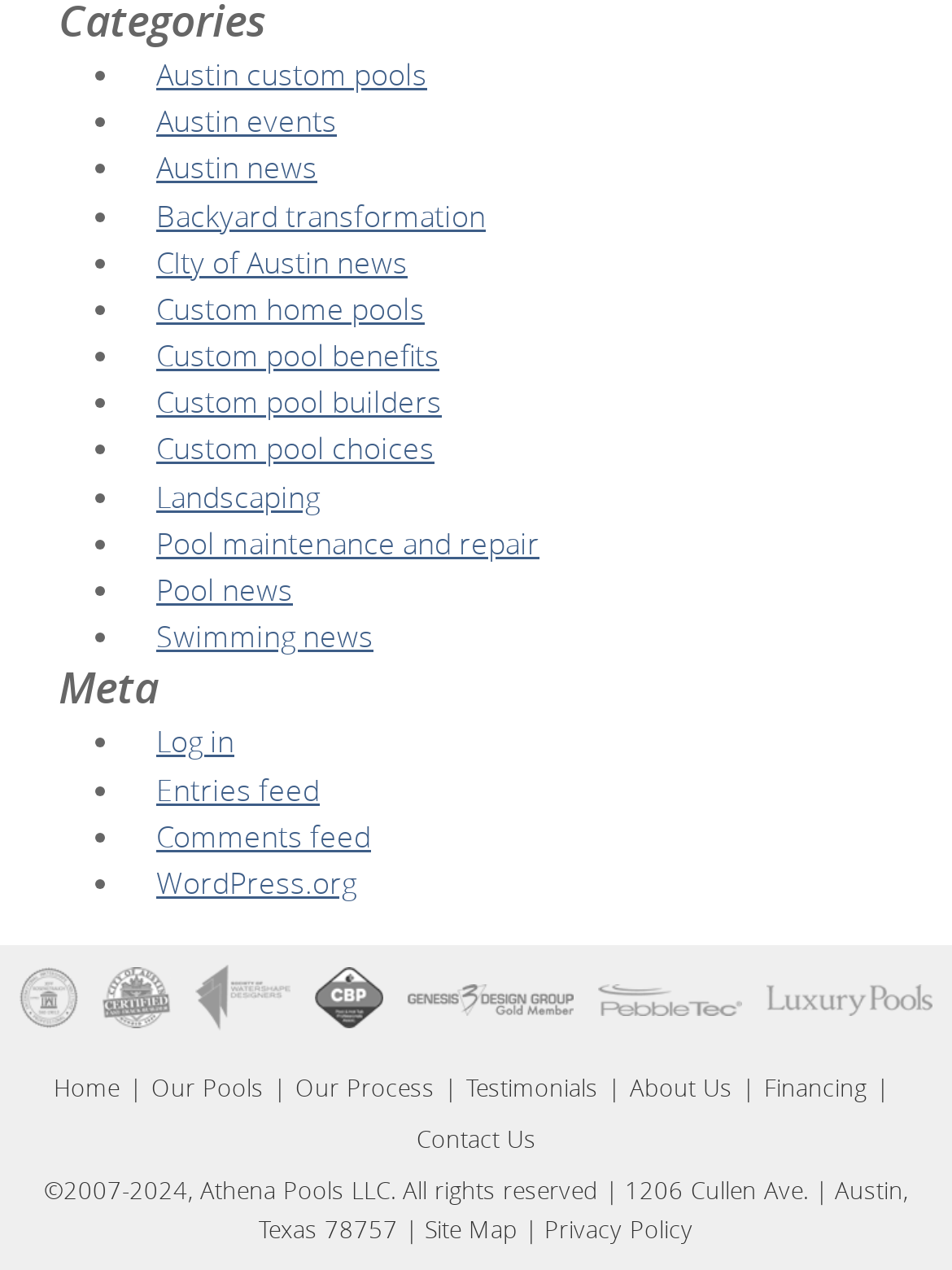What is the main topic of the links in the top section?
Based on the image, respond with a single word or phrase.

Austin and pools